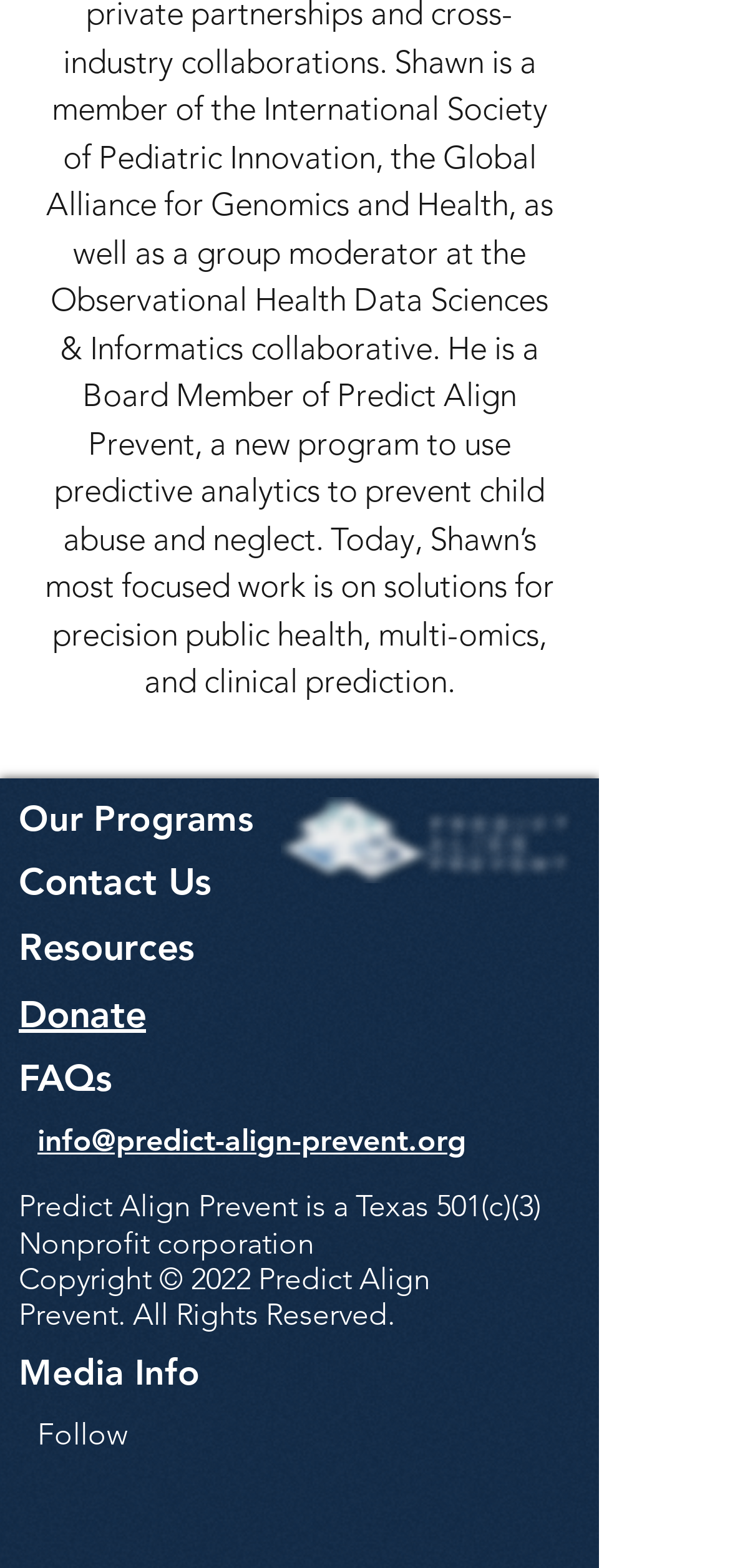Answer succinctly with a single word or phrase:
What is the email address provided?

info@predict-align-prevent.org